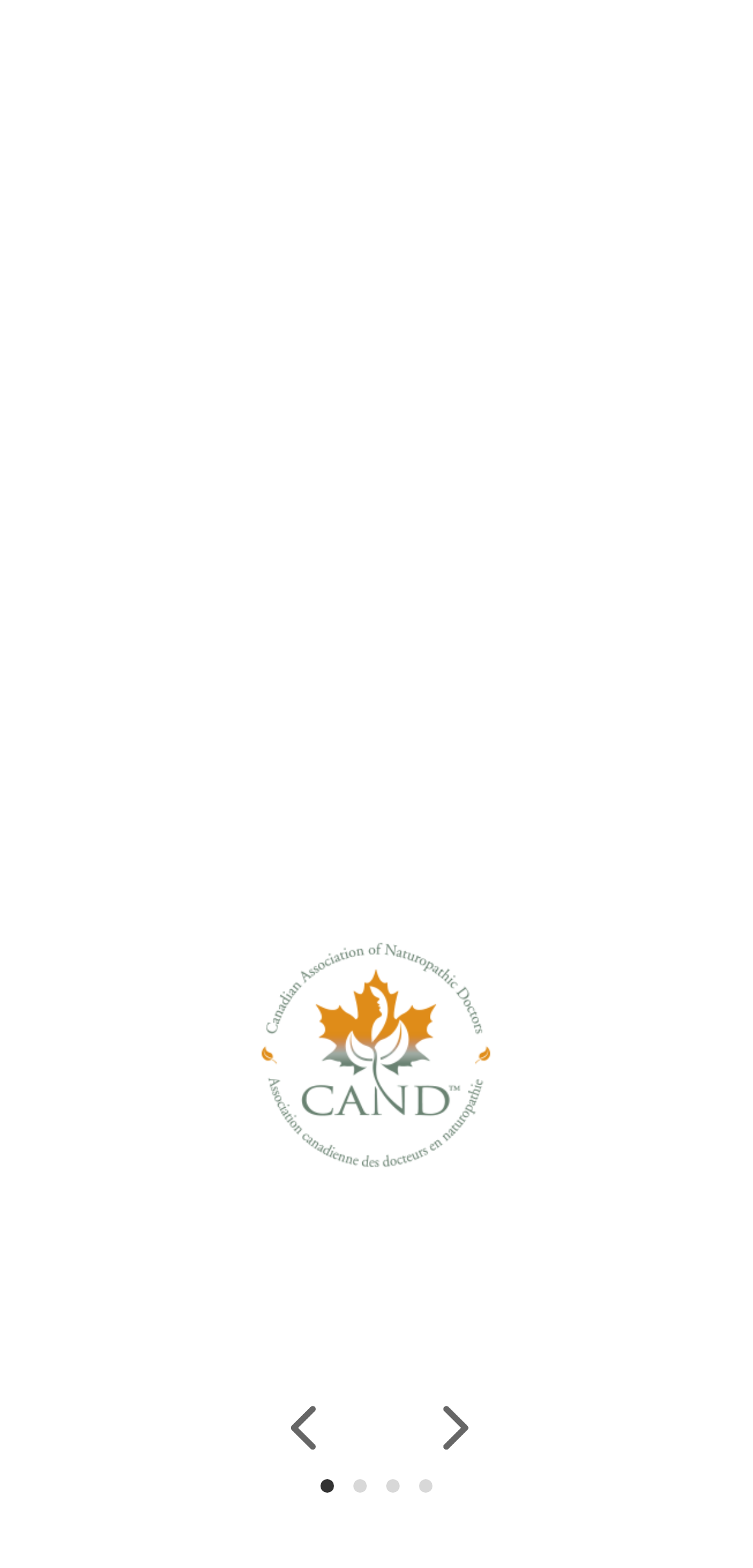Please determine the bounding box coordinates of the area that needs to be clicked to complete this task: 'View Melissa Office 3 Oct 2022'. The coordinates must be four float numbers between 0 and 1, formatted as [left, top, right, bottom].

[0.34, 0.945, 0.66, 0.973]